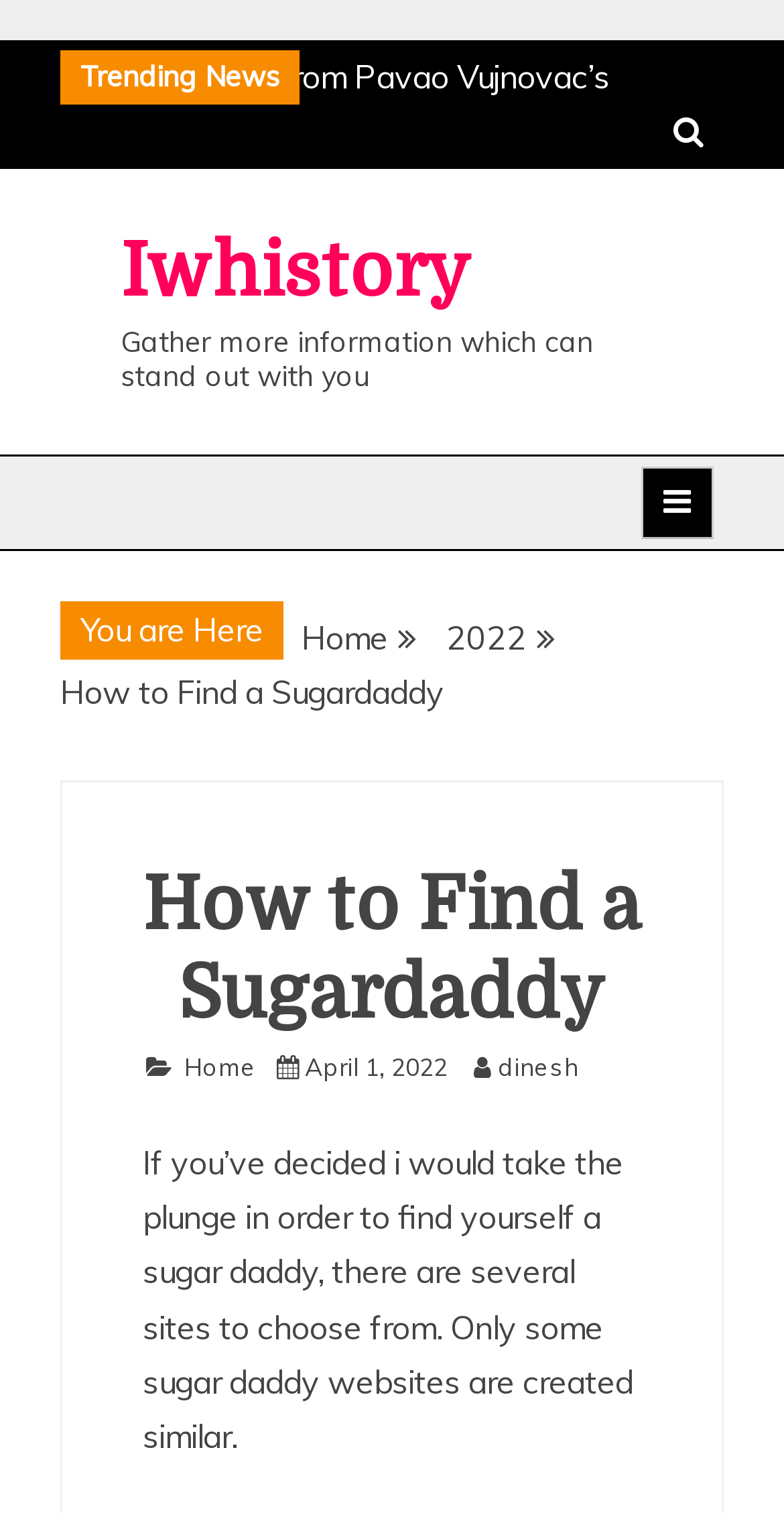Please identify the bounding box coordinates of the element that needs to be clicked to execute the following command: "Read the article about how to find a sugardaddy". Provide the bounding box using four float numbers between 0 and 1, formatted as [left, top, right, bottom].

[0.182, 0.571, 0.818, 0.719]